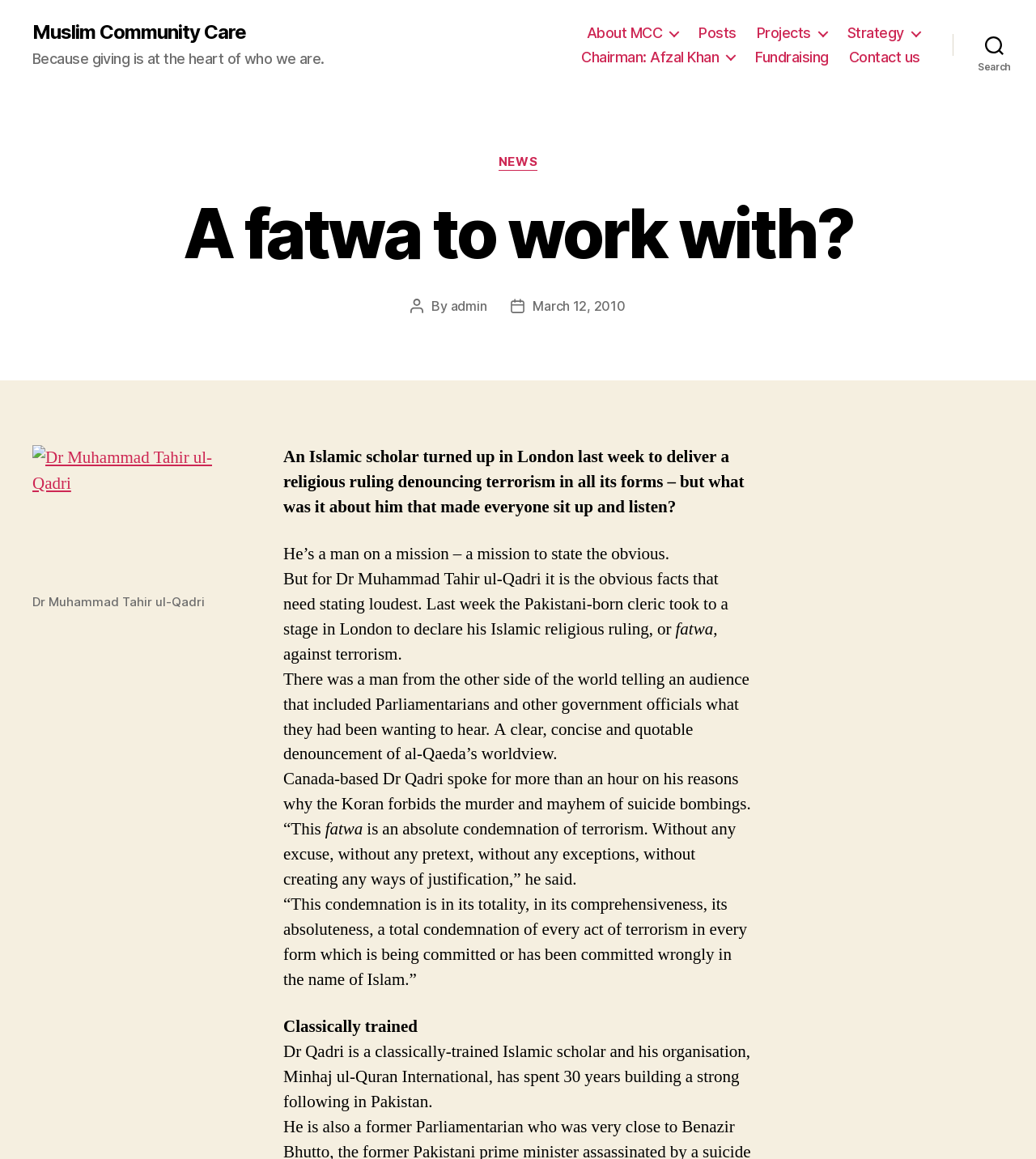What is the topic of the fatwa?
Provide a detailed answer to the question using information from the image.

I found the answer by reading the StaticText elements that describe the content of the fatwa, which mentions 'terrorism' as the topic.